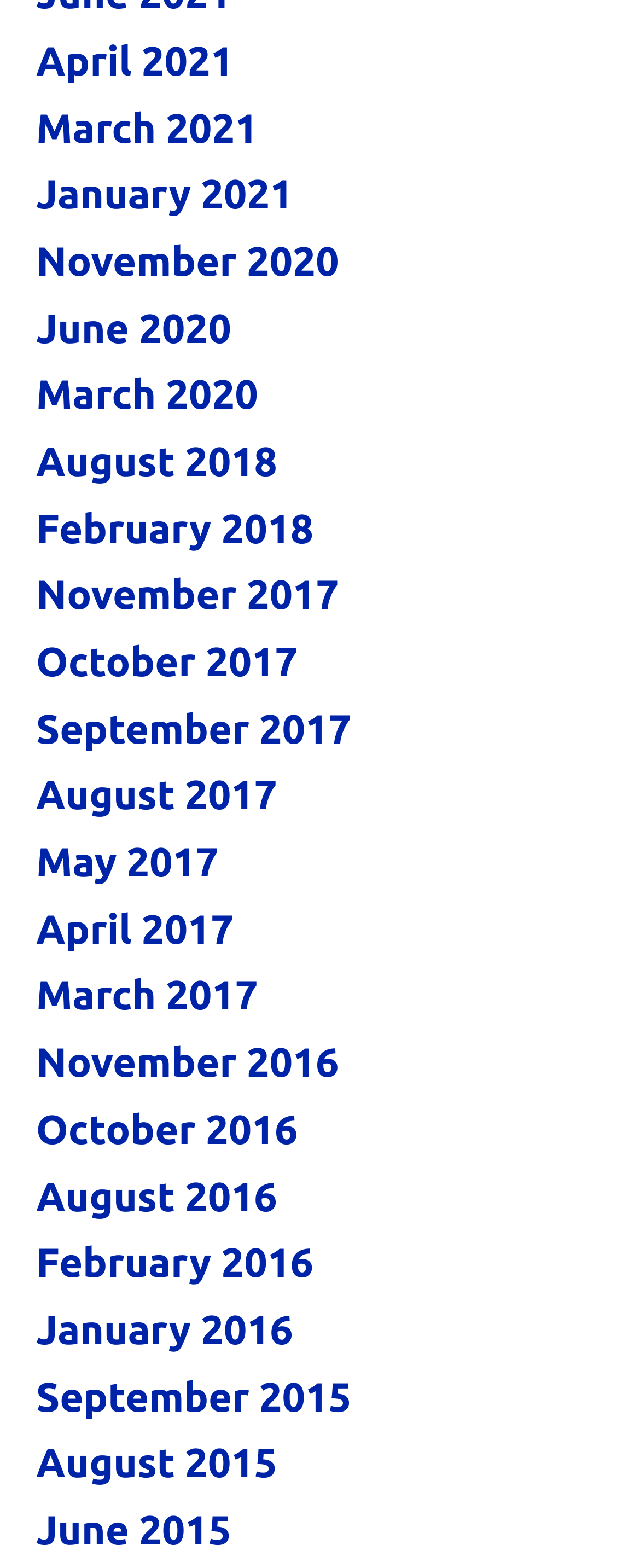Using the image as a reference, answer the following question in as much detail as possible:
What is the earliest month listed?

By examining the list of links, I found that the bottommost link is 'June 2015', which suggests that it is the earliest month listed.